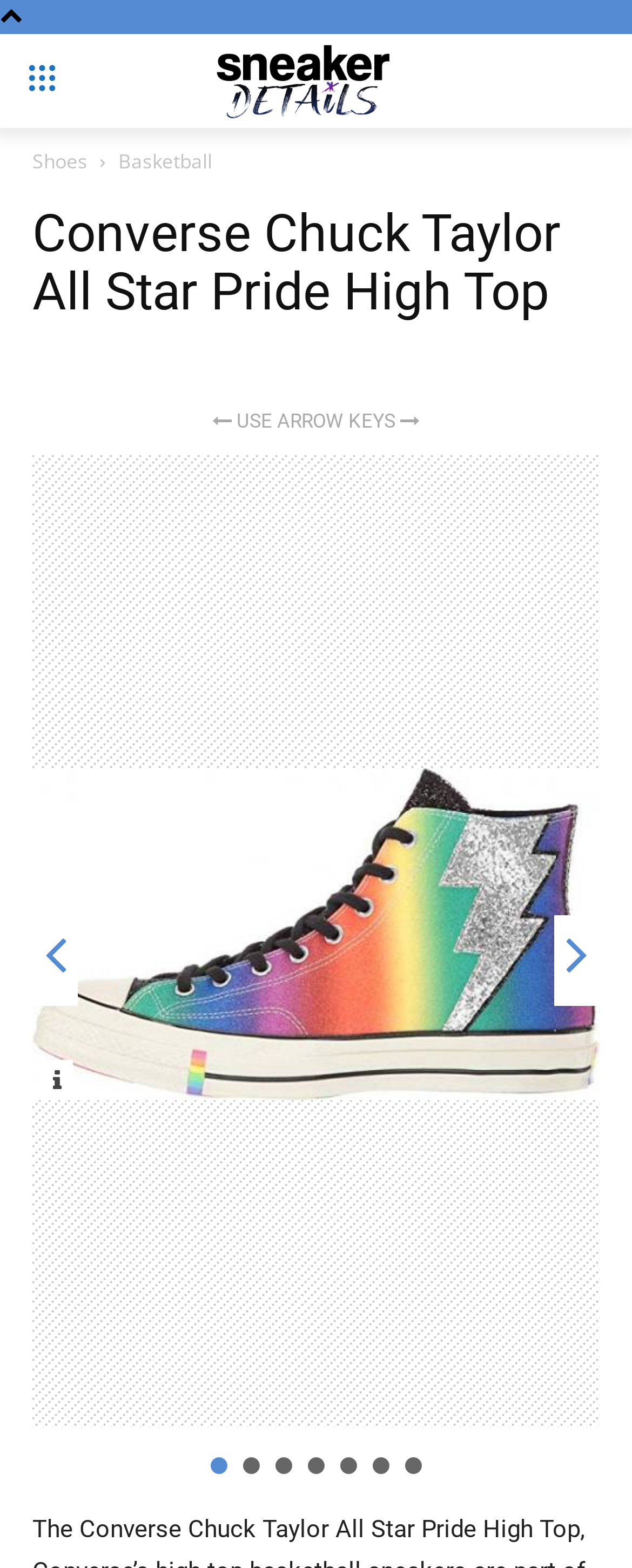Identify and generate the primary title of the webpage.

Converse Chuck Taylor All Star Pride High Top